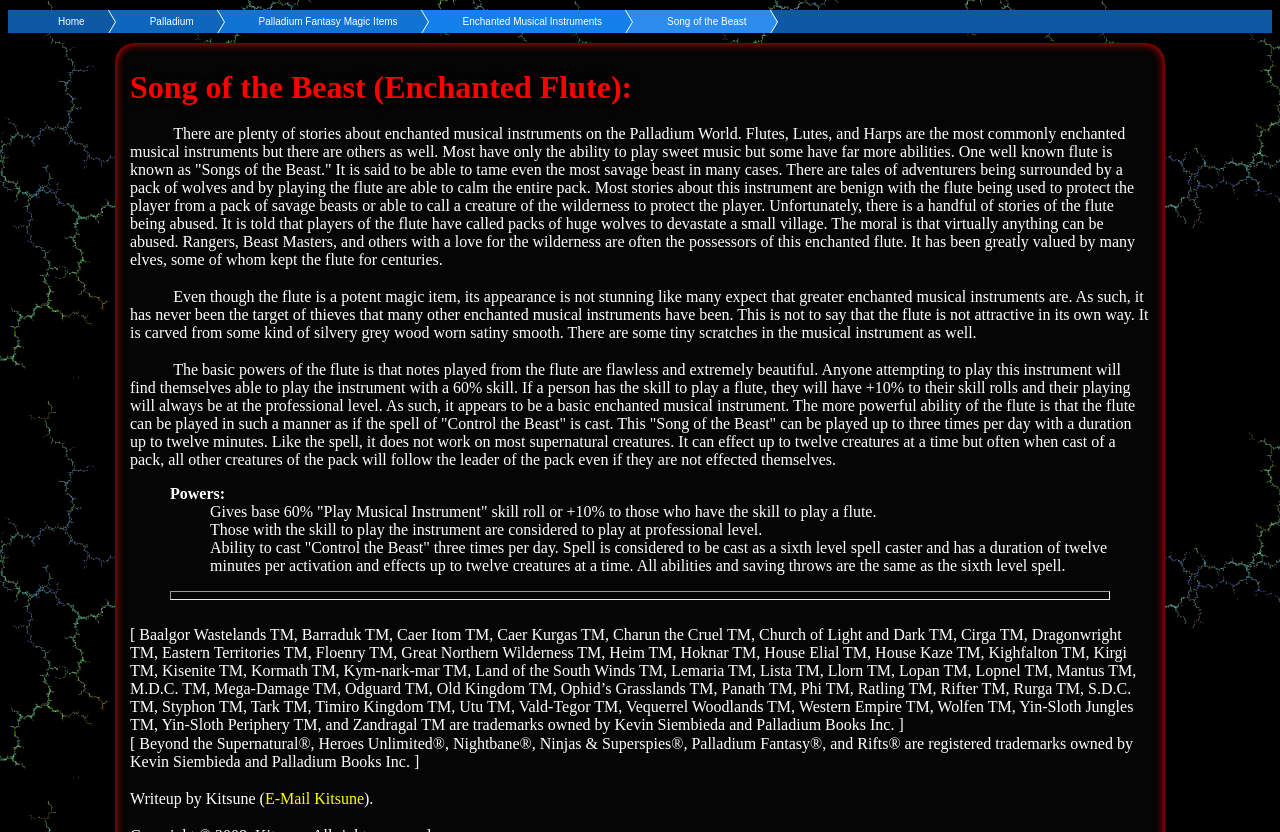Locate the UI element described by E-Mail Kitsune in the provided webpage screenshot. Return the bounding box coordinates in the format (top-left x, top-left y, bottom-right x, bottom-right y), ensuring all values are between 0 and 1.

[0.207, 0.95, 0.284, 0.97]